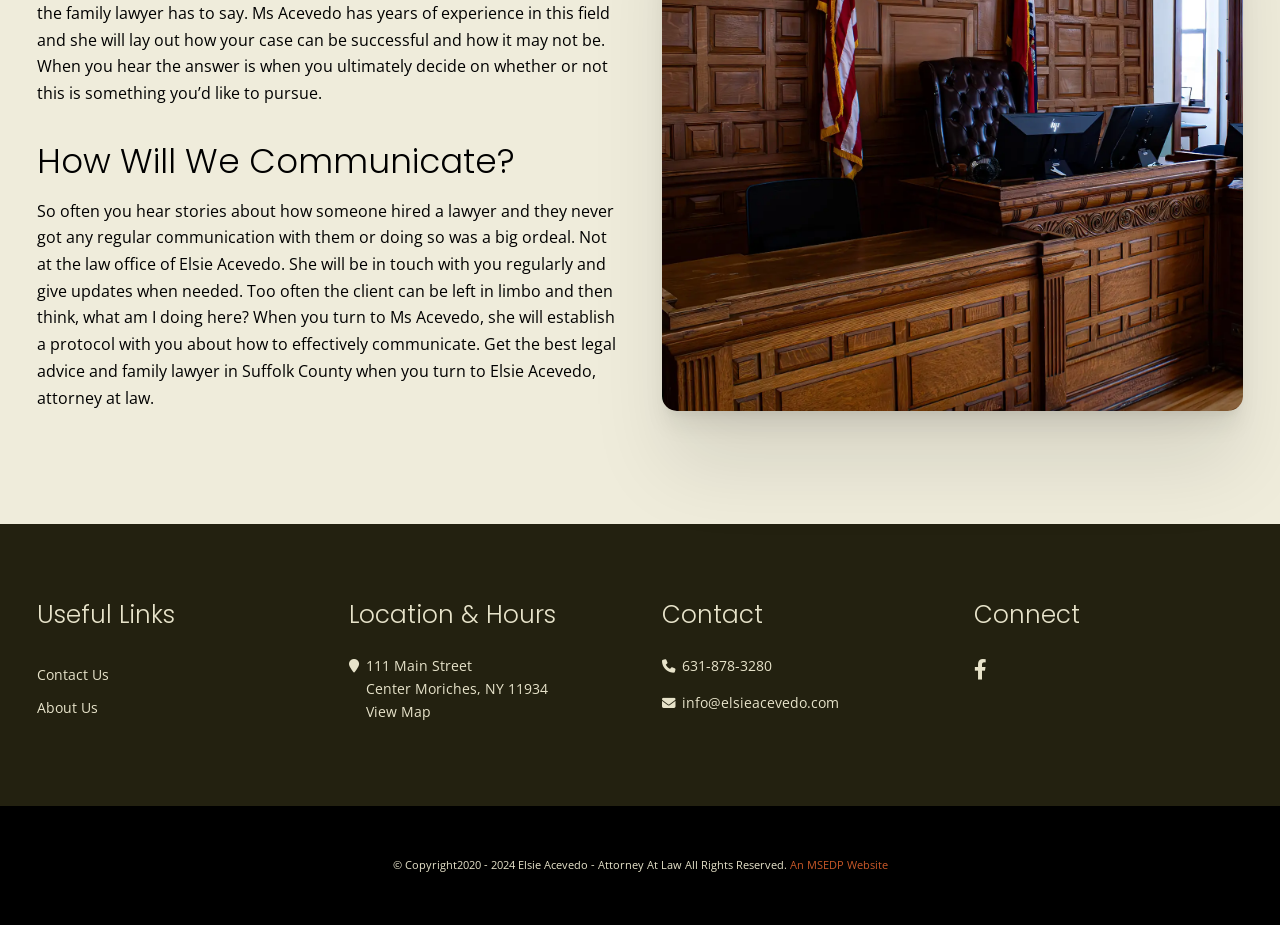How can you contact the lawyer?
With the help of the image, please provide a detailed response to the question.

The contact information is mentioned in the links with the texts ' 631-878-3280' and ' info@elsieacevedo.com' which are located under the 'Contact' heading.